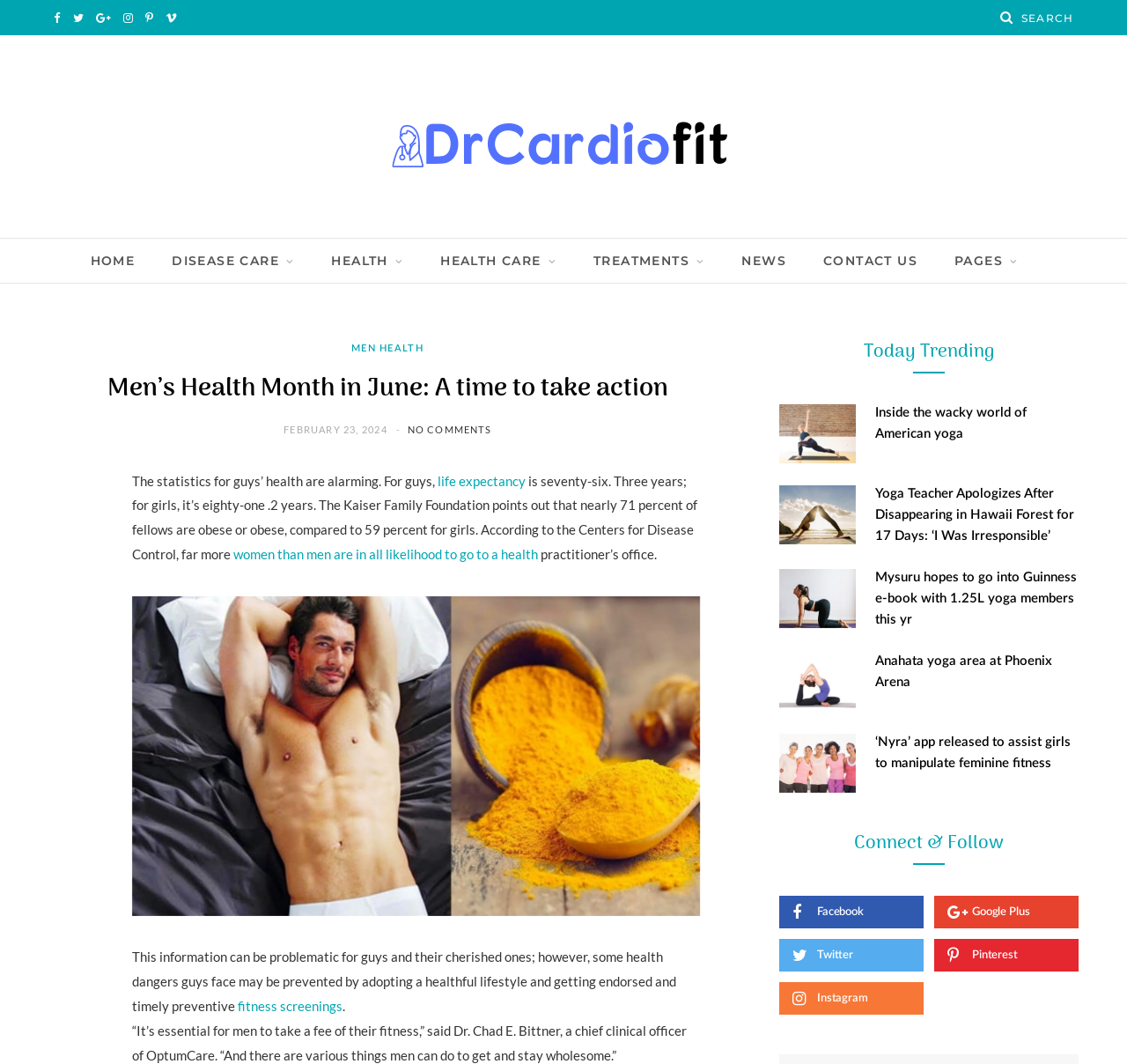Please determine the bounding box coordinates of the element's region to click for the following instruction: "Contact '86-0595-85777088'".

None